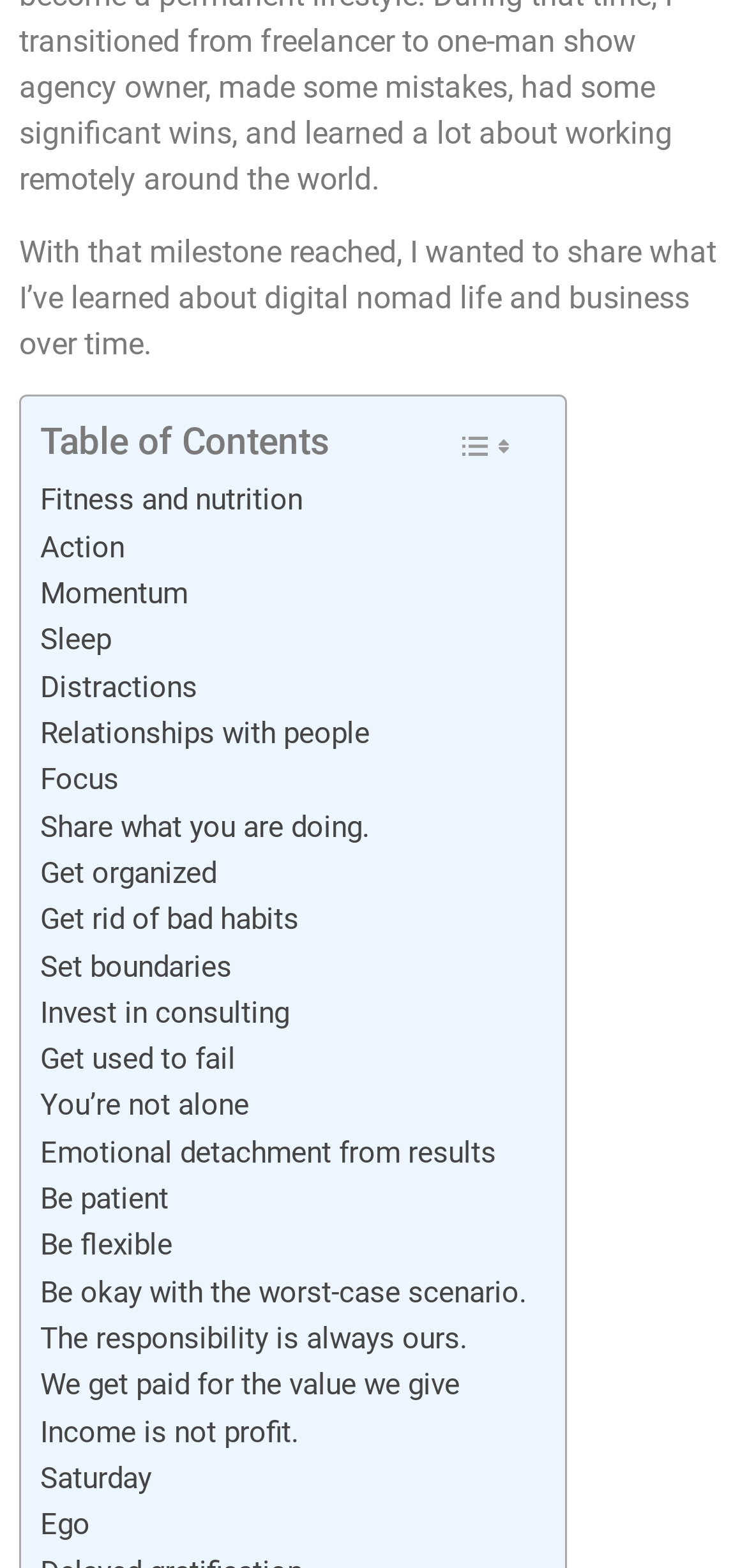Specify the bounding box coordinates of the element's area that should be clicked to execute the given instruction: "Toggle Table of Content". The coordinates should be four float numbers between 0 and 1, i.e., [left, top, right, bottom].

[0.59, 0.266, 0.705, 0.305]